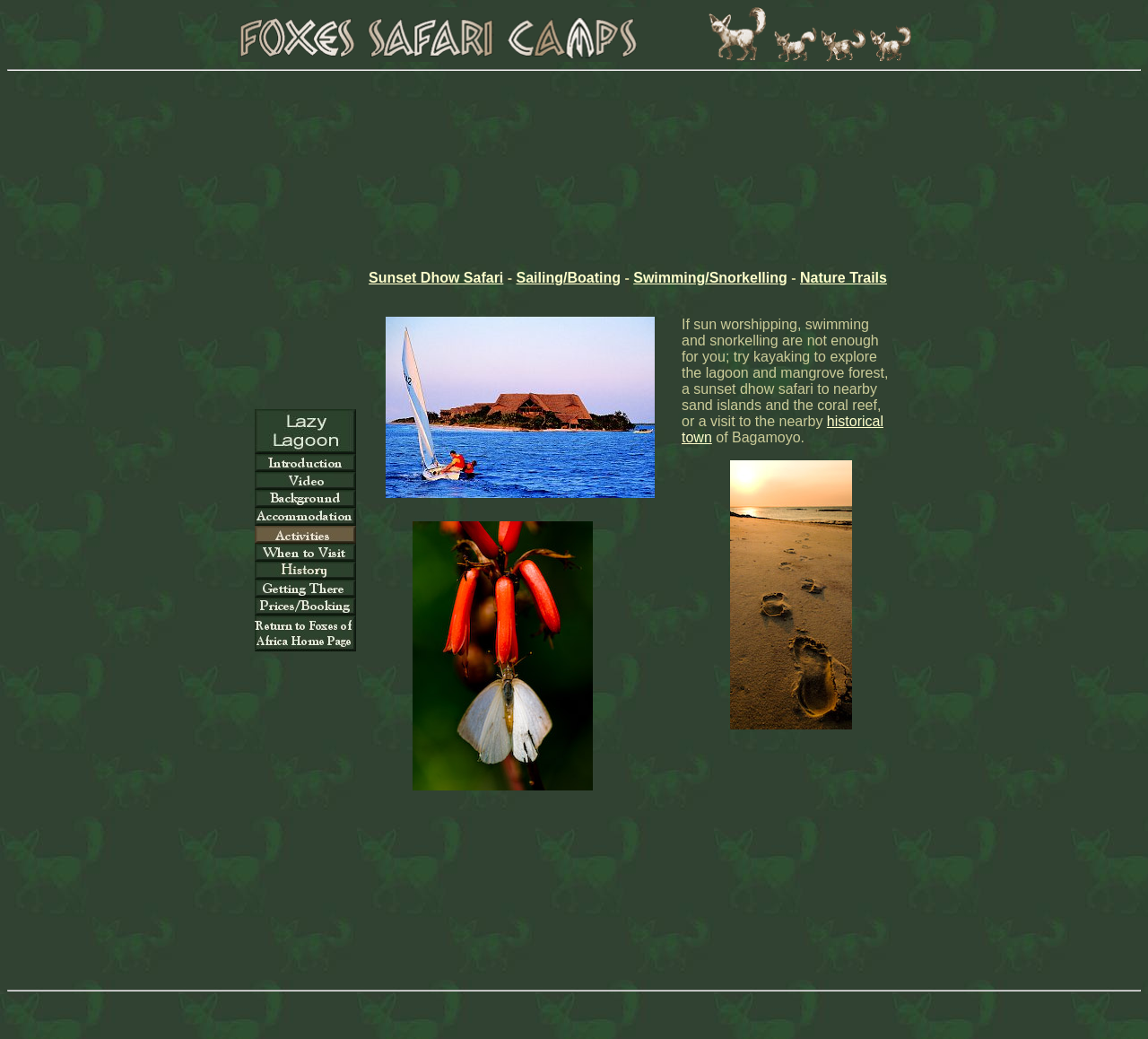Given the element description "Nature Trails" in the screenshot, predict the bounding box coordinates of that UI element.

[0.697, 0.26, 0.773, 0.275]